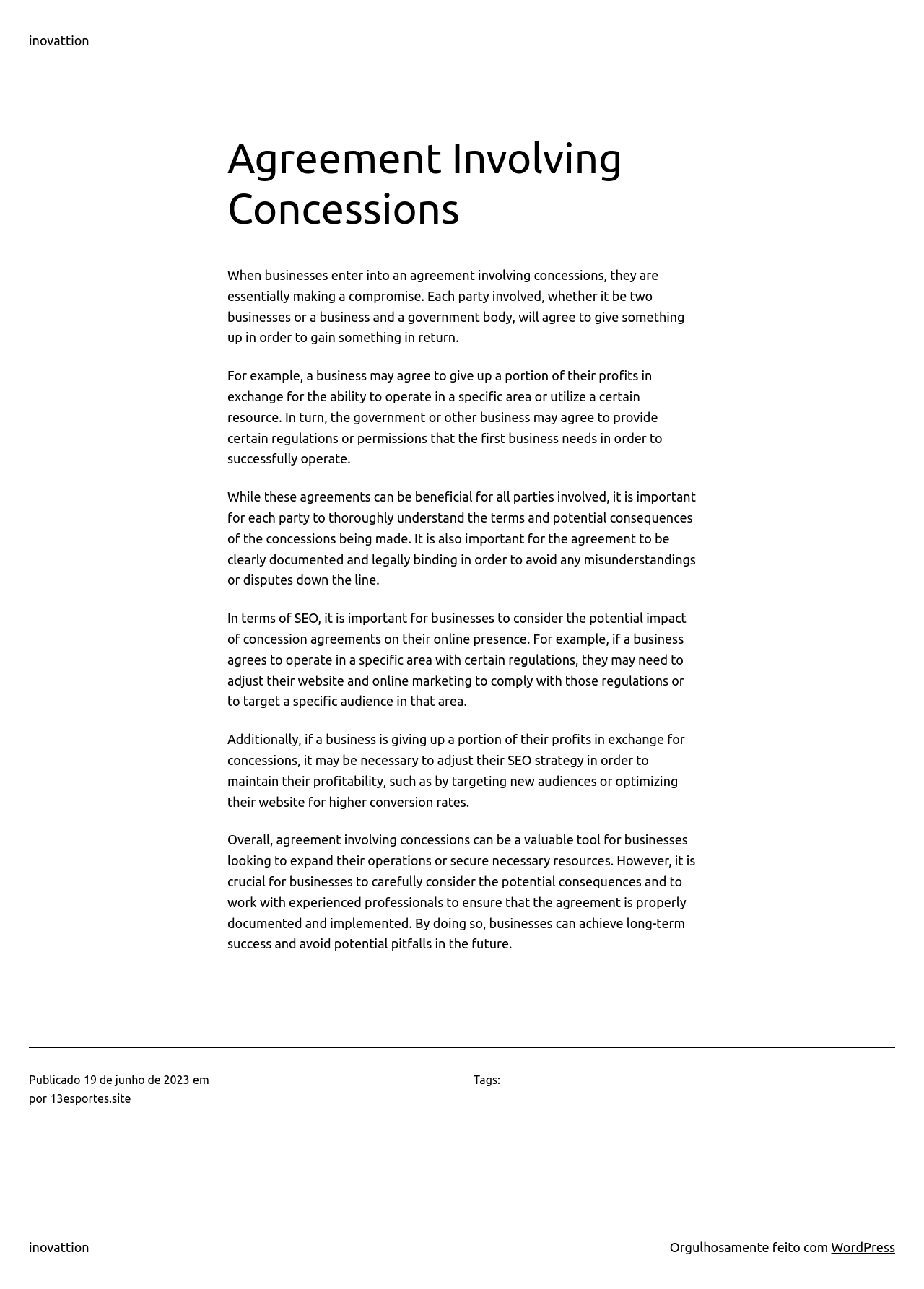Write an elaborate caption that captures the essence of the webpage.

The webpage is about "Agreement Involving Concessions" and is provided by "inovattion". At the top, there is a link to "inovattion" on the left side. Below it, there is a main section that occupies most of the page. 

In the main section, there is a heading "Agreement Involving Concessions" at the top, followed by four paragraphs of text that explain what an agreement involving concessions is, how it works, and its importance in business. The text is divided into four sections, each describing a different aspect of concession agreements, including their benefits, potential consequences, and impact on SEO.

Below the paragraphs, there is a horizontal separator line, followed by a section that displays the publication information, including the date "19 de junho de 2023" and the author "13esportes.site". 

On the same line as the publication information, there is a "Tags:" label, but no actual tags are displayed. At the very bottom of the page, there is a footer section that contains a link to "inovattion" on the left side, a text "Orgulhosamente feito com" in the middle, and a link to "WordPress" on the right side.